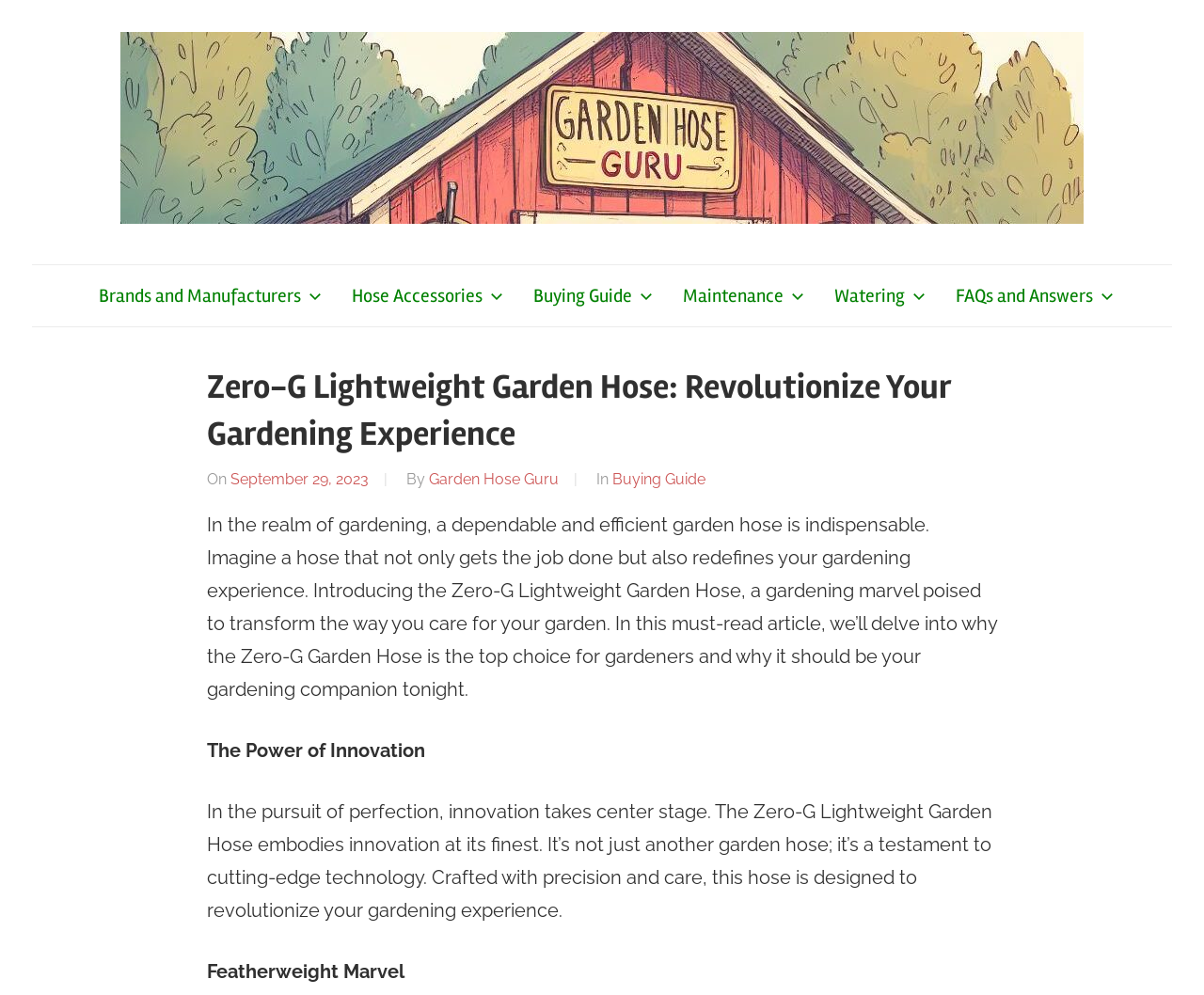Pinpoint the bounding box coordinates of the clickable area needed to execute the instruction: "Explore 'Brands and Manufacturers'". The coordinates should be specified as four float numbers between 0 and 1, i.e., [left, top, right, bottom].

[0.066, 0.266, 0.276, 0.328]